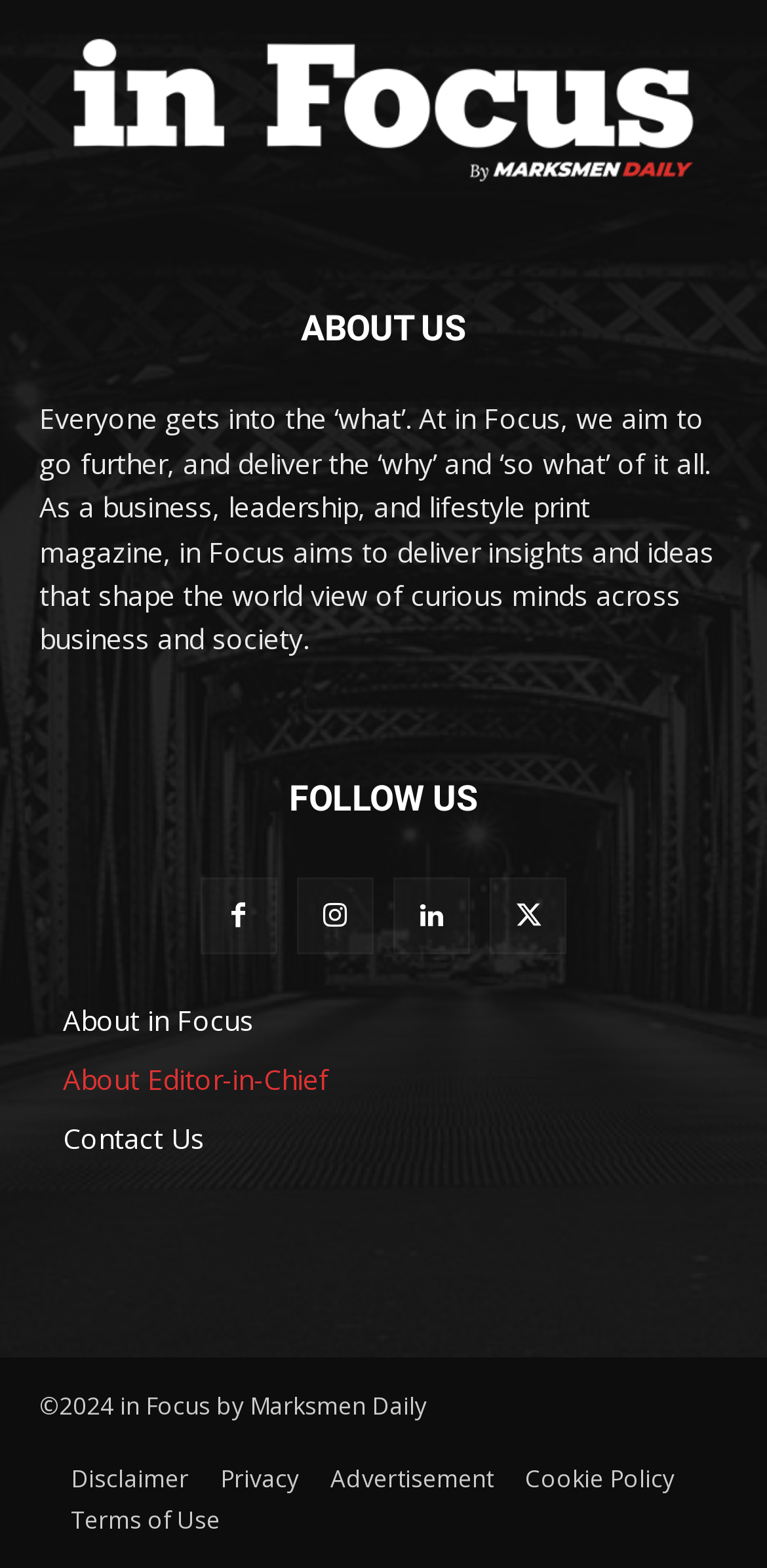Provide the bounding box coordinates in the format (top-left x, top-left y, bottom-right x, bottom-right y). All values are floating point numbers between 0 and 1. Determine the bounding box coordinate of the UI element described as: Disclaimer

[0.092, 0.93, 0.246, 0.956]